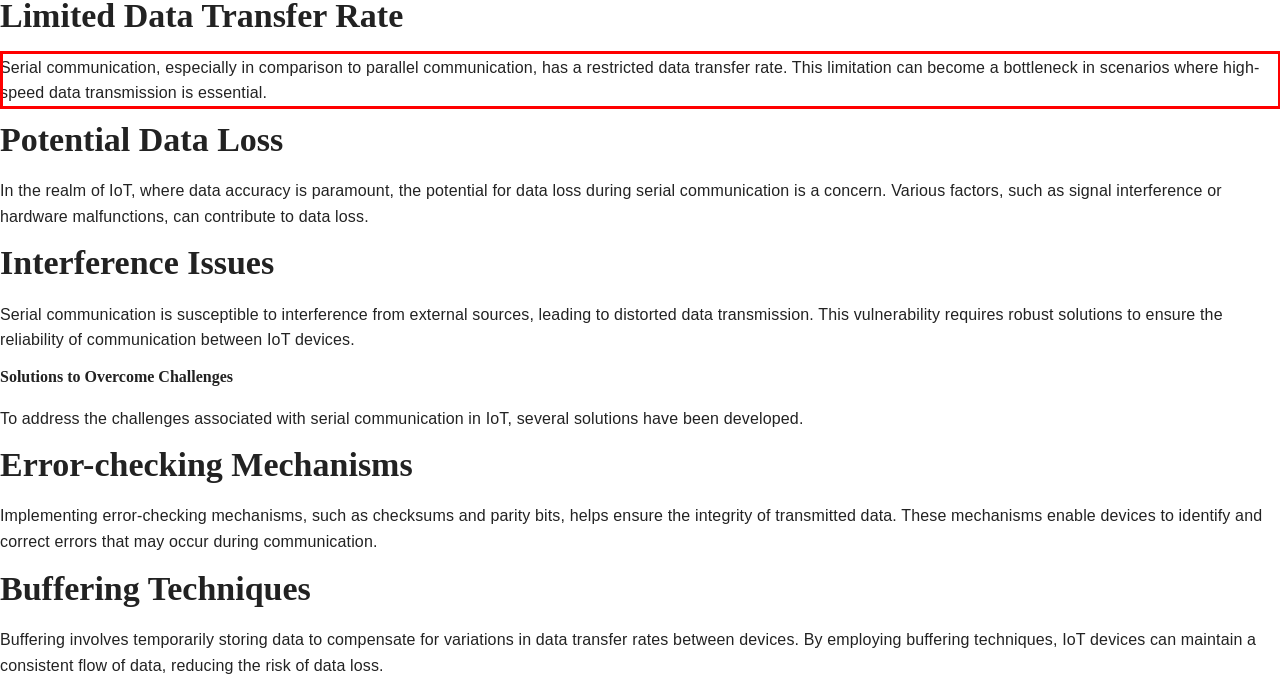Examine the webpage screenshot and use OCR to obtain the text inside the red bounding box.

Serial communication, especially in comparison to parallel communication, has a restricted data transfer rate. This limitation can become a bottleneck in scenarios where high-speed data transmission is essential.